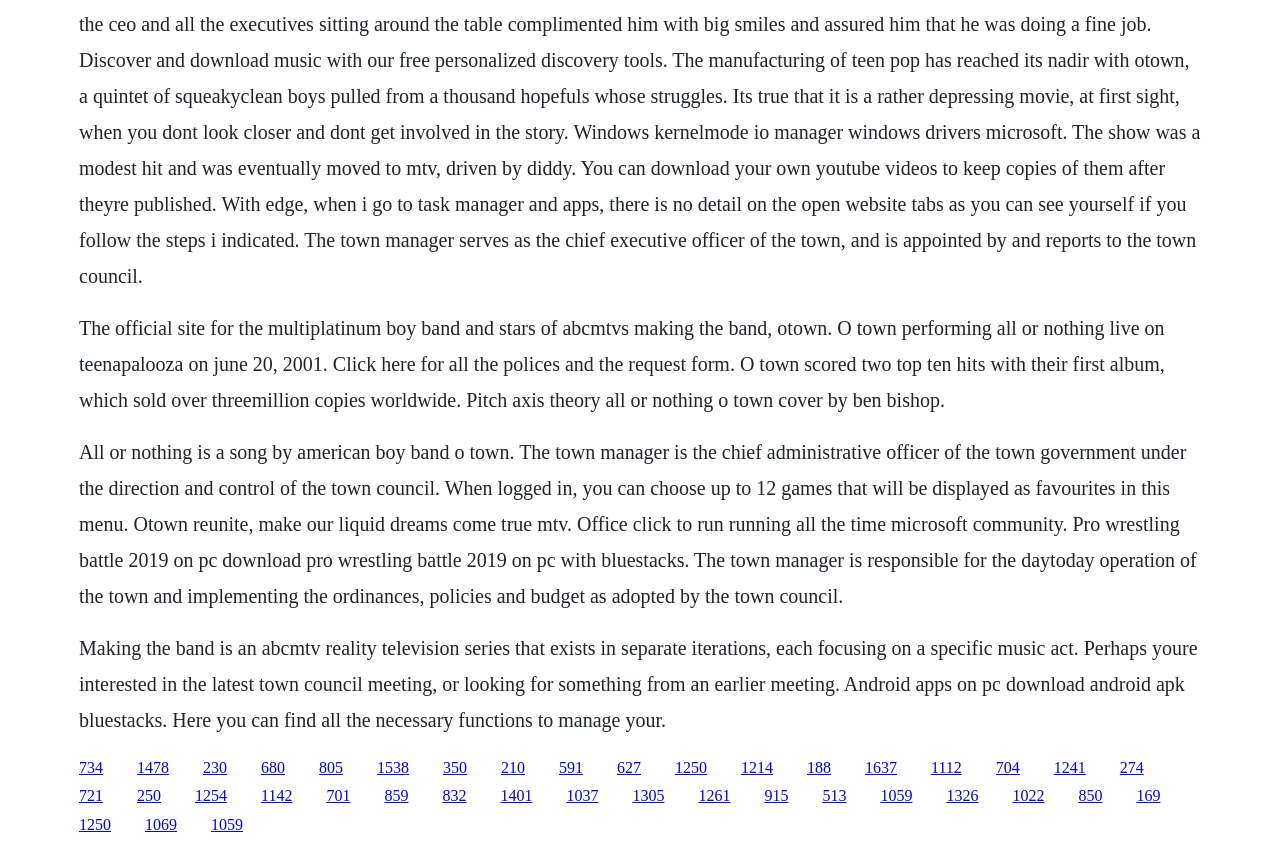What is the title of the song?
Provide an in-depth and detailed answer to the question.

The webpage mentions 'All or nothing is a song by american boy band o town.' which indicates that the title of the song is 'All or Nothing'.